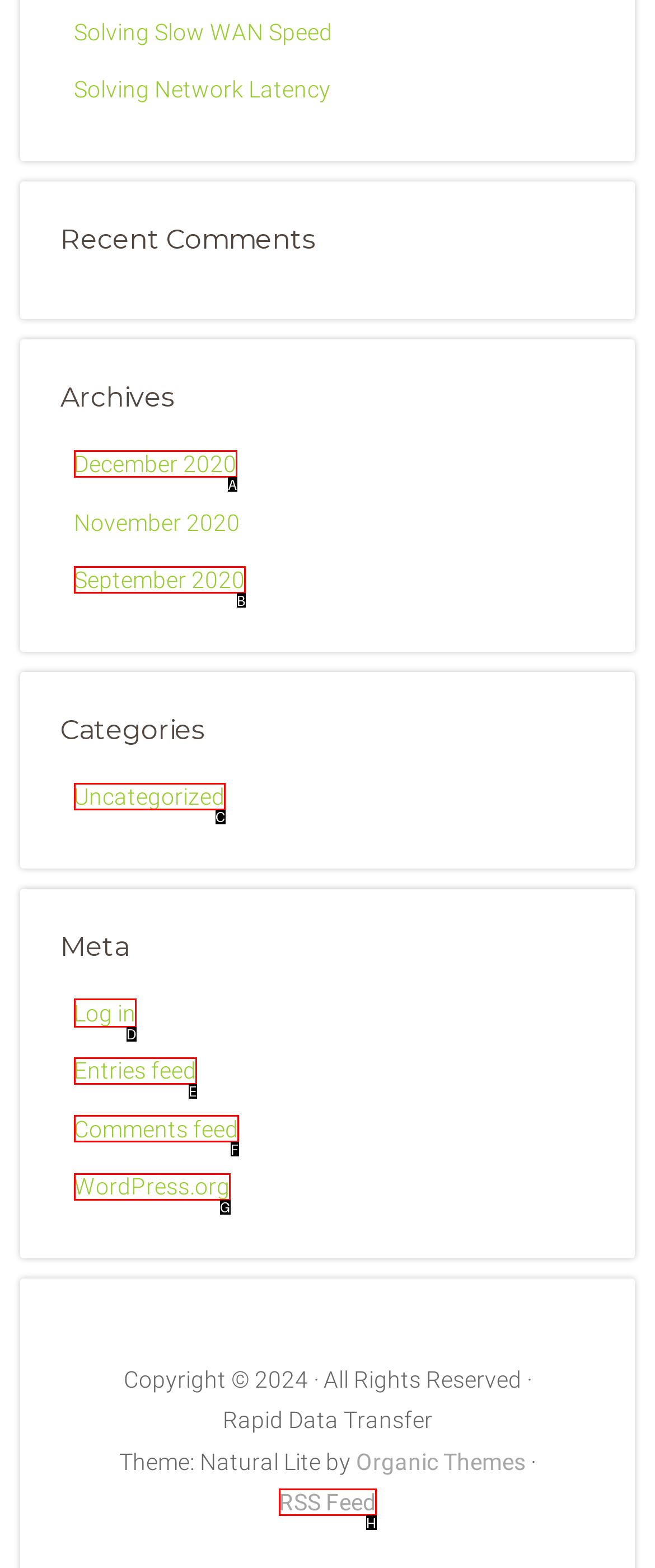Given the task: browse Archer County Small Claims Court, Texas, point out the letter of the appropriate UI element from the marked options in the screenshot.

None